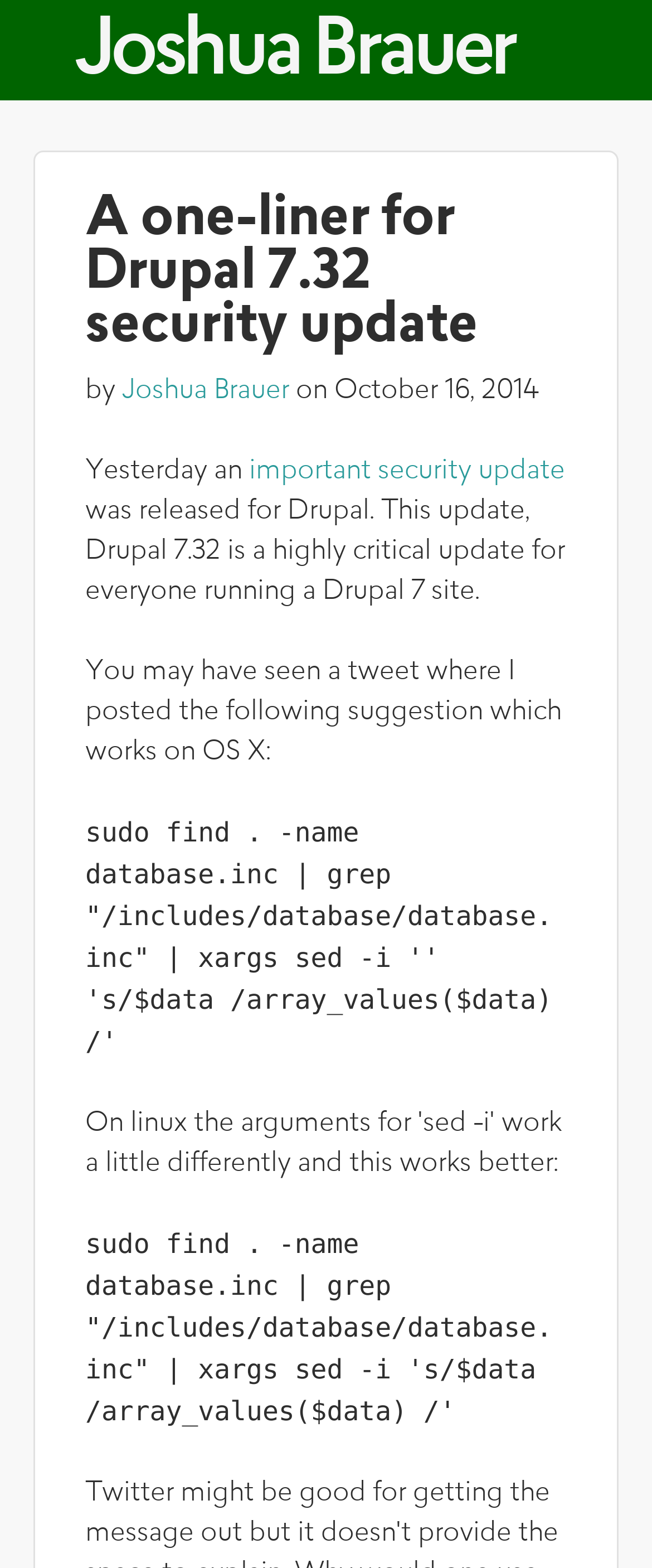Respond with a single word or phrase to the following question: What is the purpose of the Drupal 7.32 update?

Highly critical update